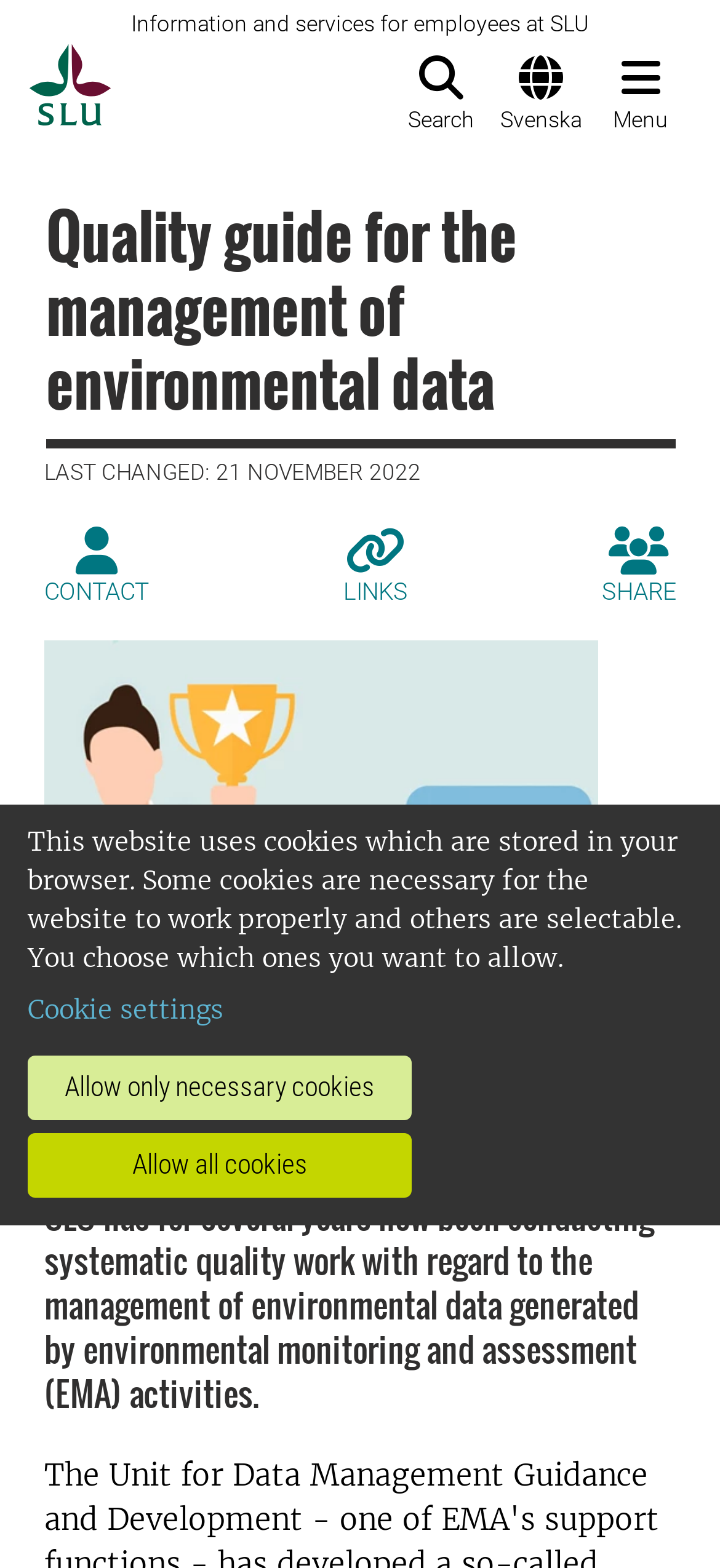Generate the text of the webpage's primary heading.

Quality guide for the management of environmental data